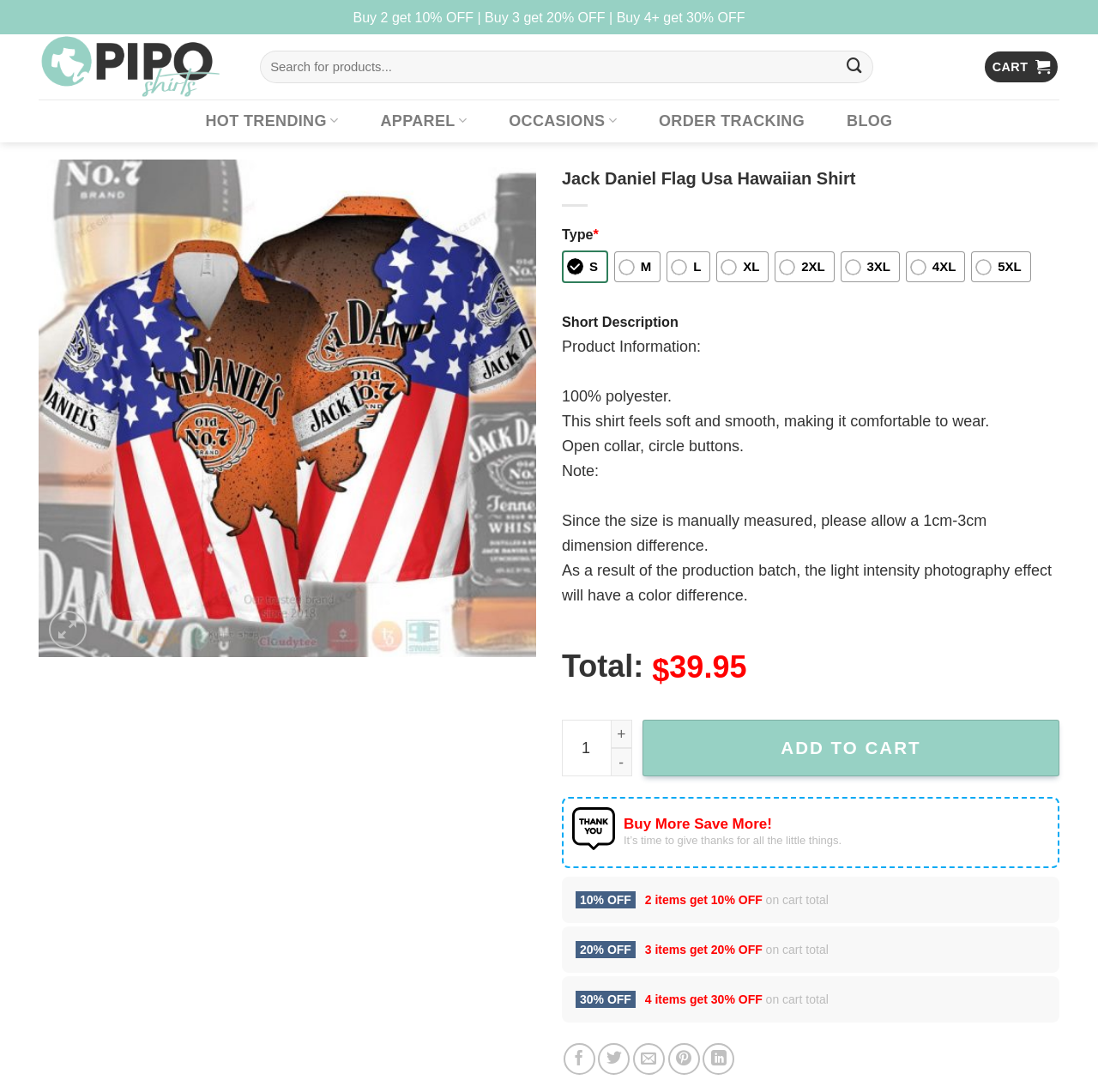What is the discount for buying 2 items?
Please provide a single word or phrase answer based on the image.

10% OFF